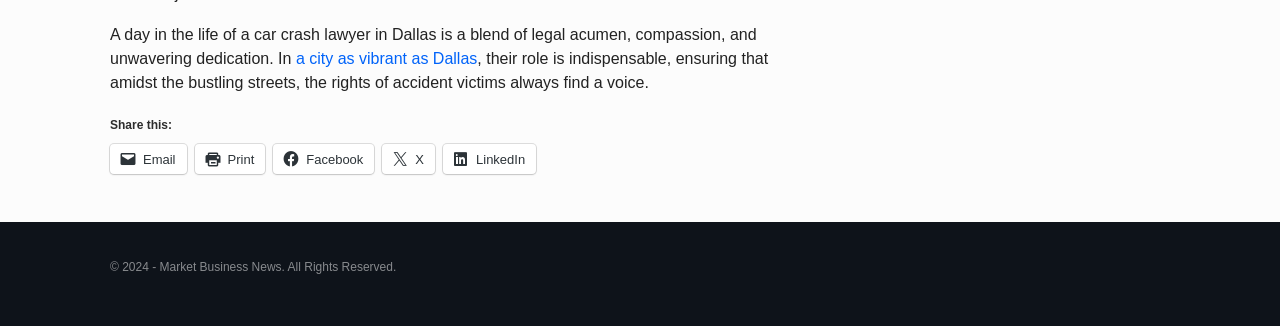What is the context in which a car crash lawyer's role is being described?
Using the image, provide a concise answer in one word or a short phrase.

A day in the life